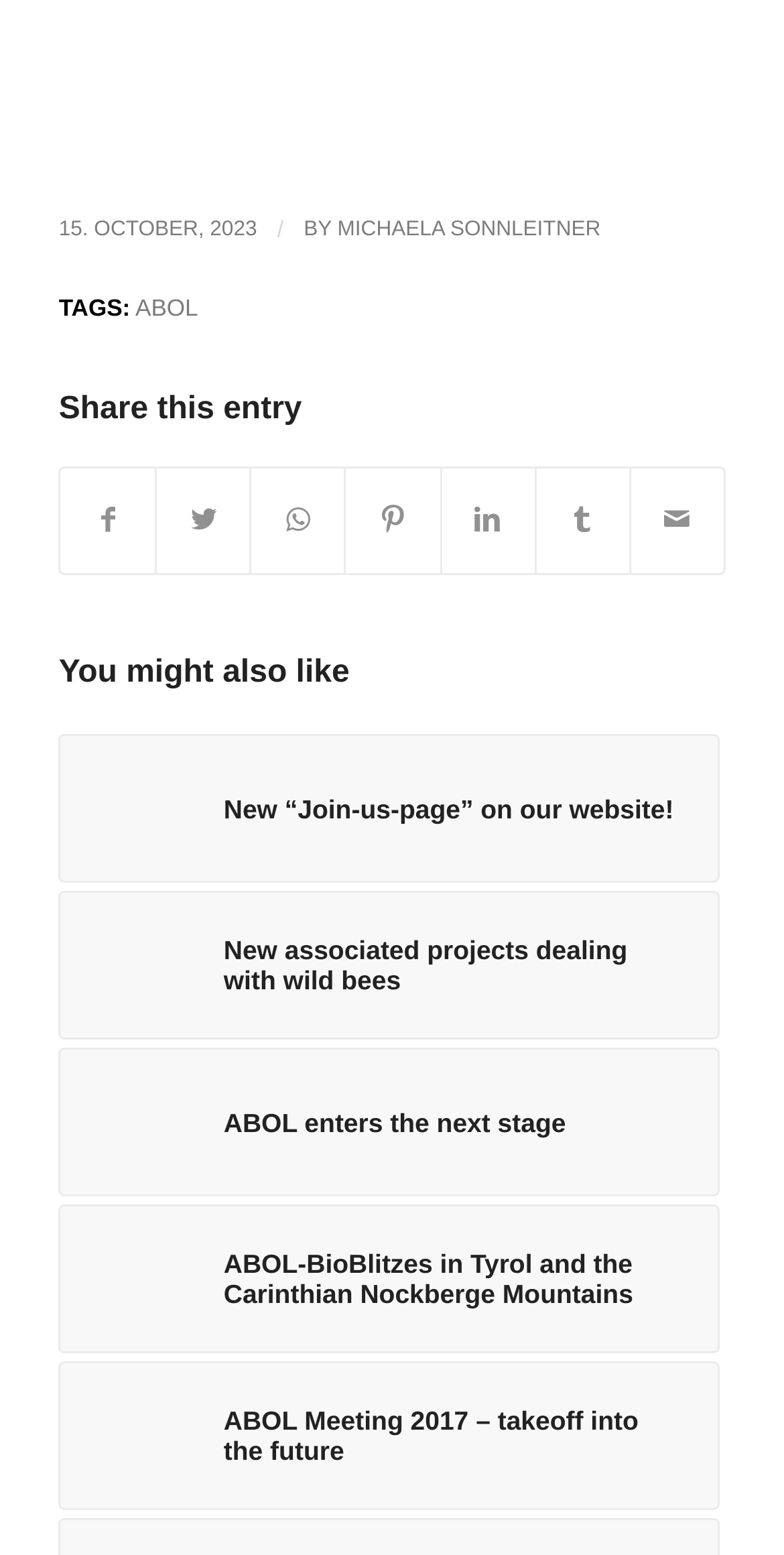Give a one-word or short-phrase answer to the following question: 
What type of images are used in the 'You might also like' section?

Thumbnail images